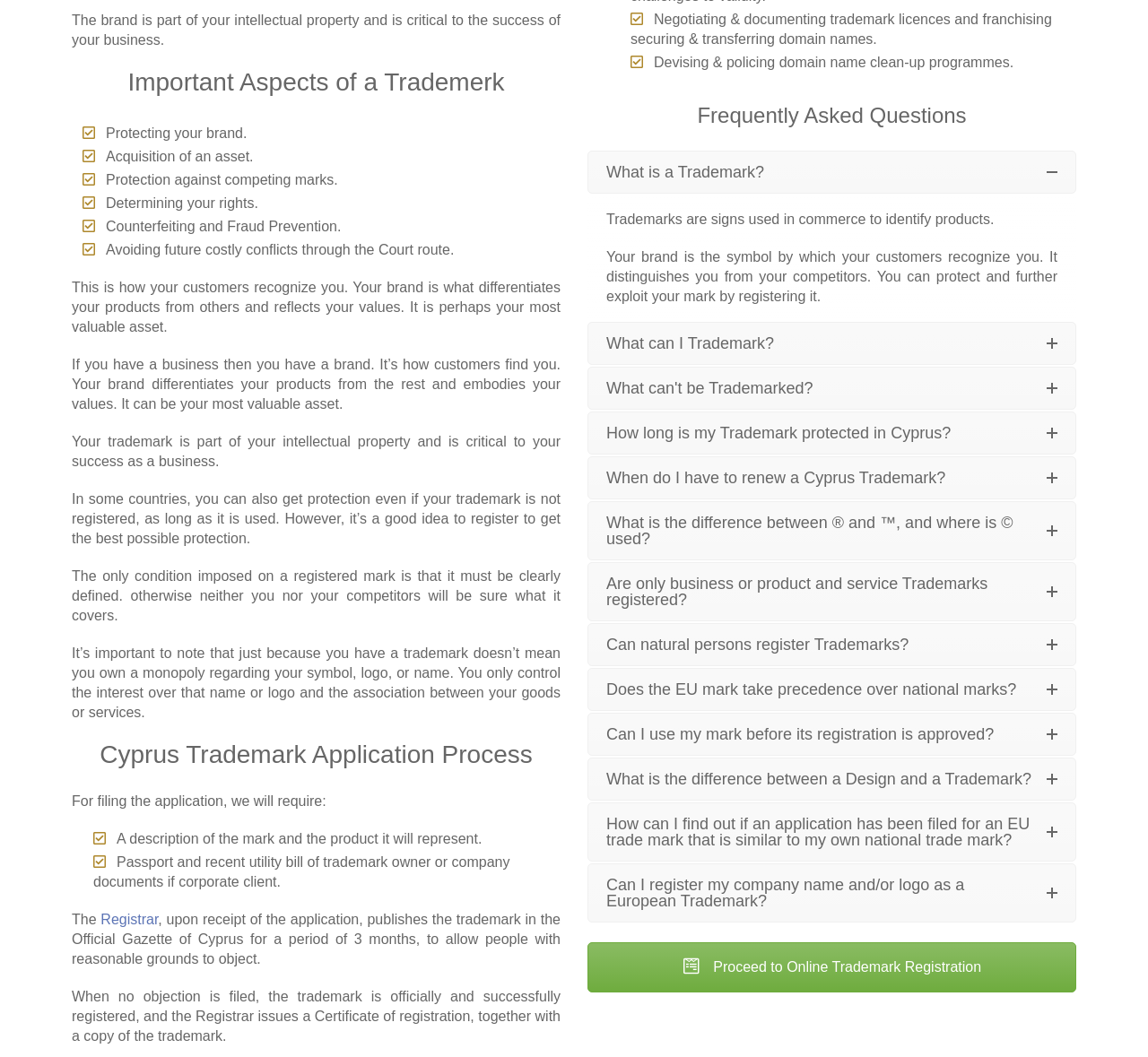Locate the bounding box coordinates of the area you need to click to fulfill this instruction: 'Find out what can be trademarked'. The coordinates must be in the form of four float numbers ranging from 0 to 1: [left, top, right, bottom].

[0.512, 0.305, 0.937, 0.344]